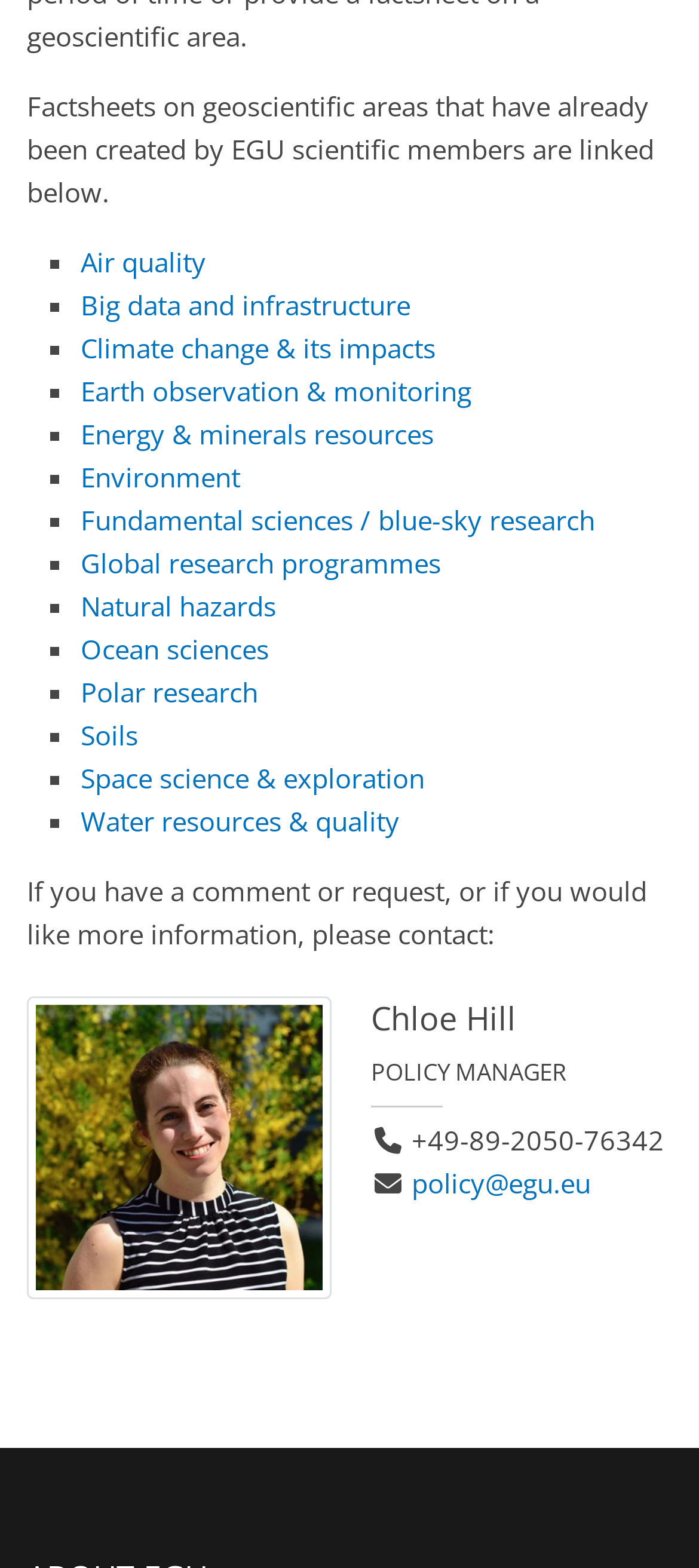Determine the bounding box coordinates of the area to click in order to meet this instruction: "Send an email to policy@egu.eu".

[0.589, 0.743, 0.846, 0.766]